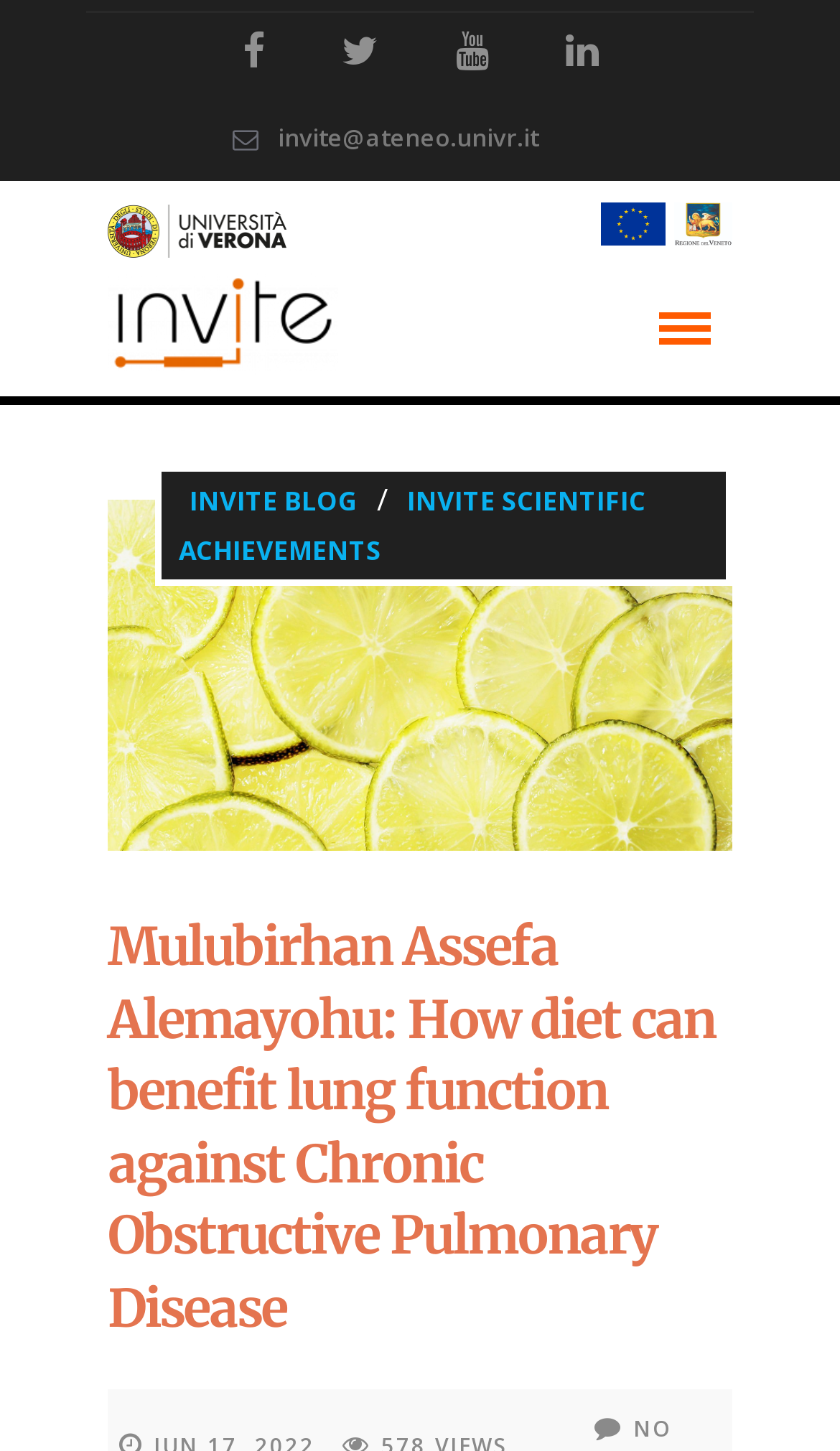What is the topic of the research presented?
Refer to the image and give a detailed answer to the question.

I analyzed the content of the webpage and found that the research presented is about how diet can benefit lung function against Chronic Obstructive Pulmonary Disease. This is evident from the heading 'Mulubirhan Assefa Alemayohu: How diet can benefit lung function against Chronic Obstructive Pulmonary Disease'.